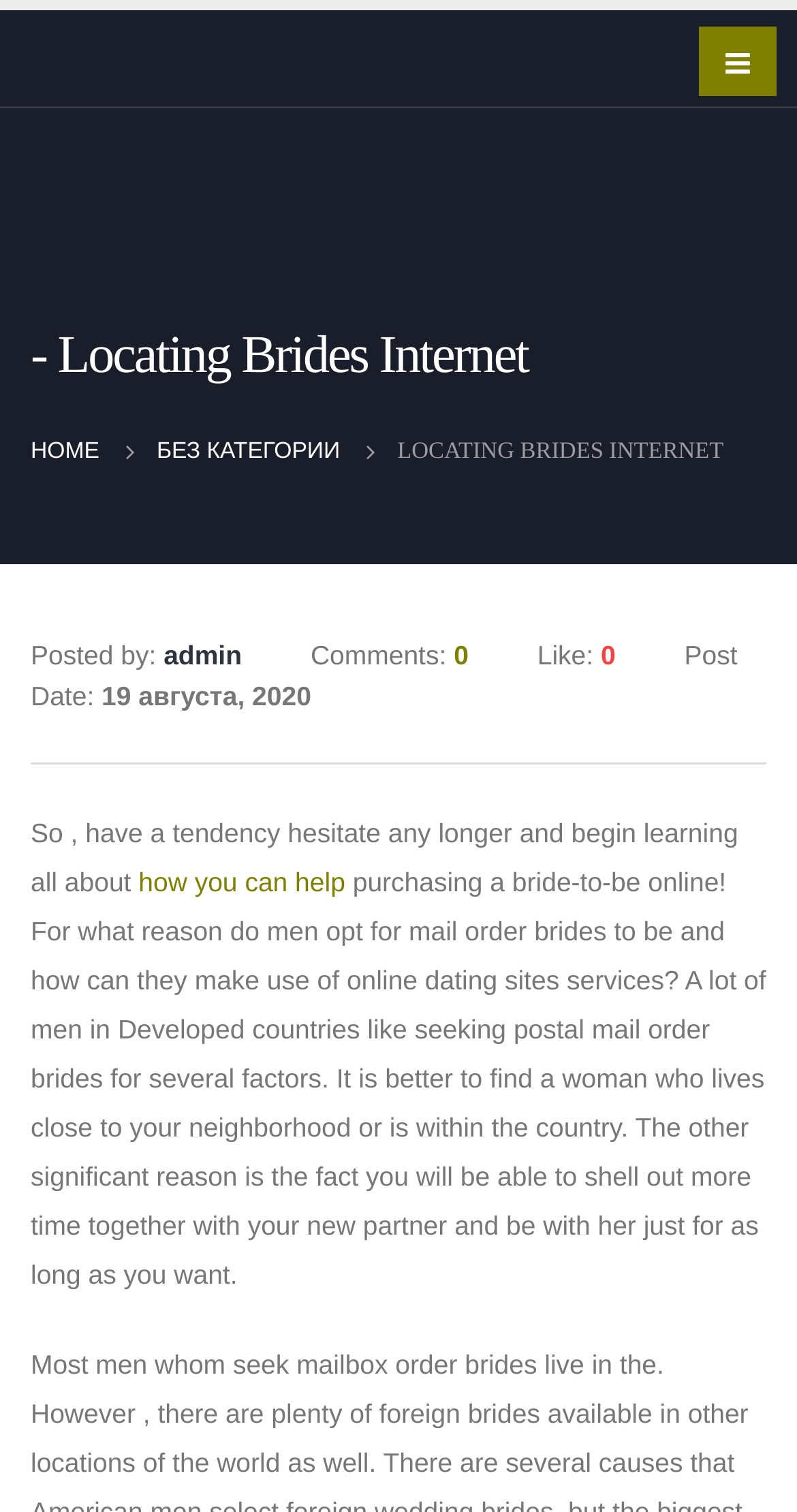What is the author of the post?
Refer to the screenshot and deliver a thorough answer to the question presented.

The author of the post can be found by looking at the 'Posted by:' section, which is located below the main heading. The text 'admin' is displayed next to 'Posted by:', indicating that the author of the post is 'admin'.